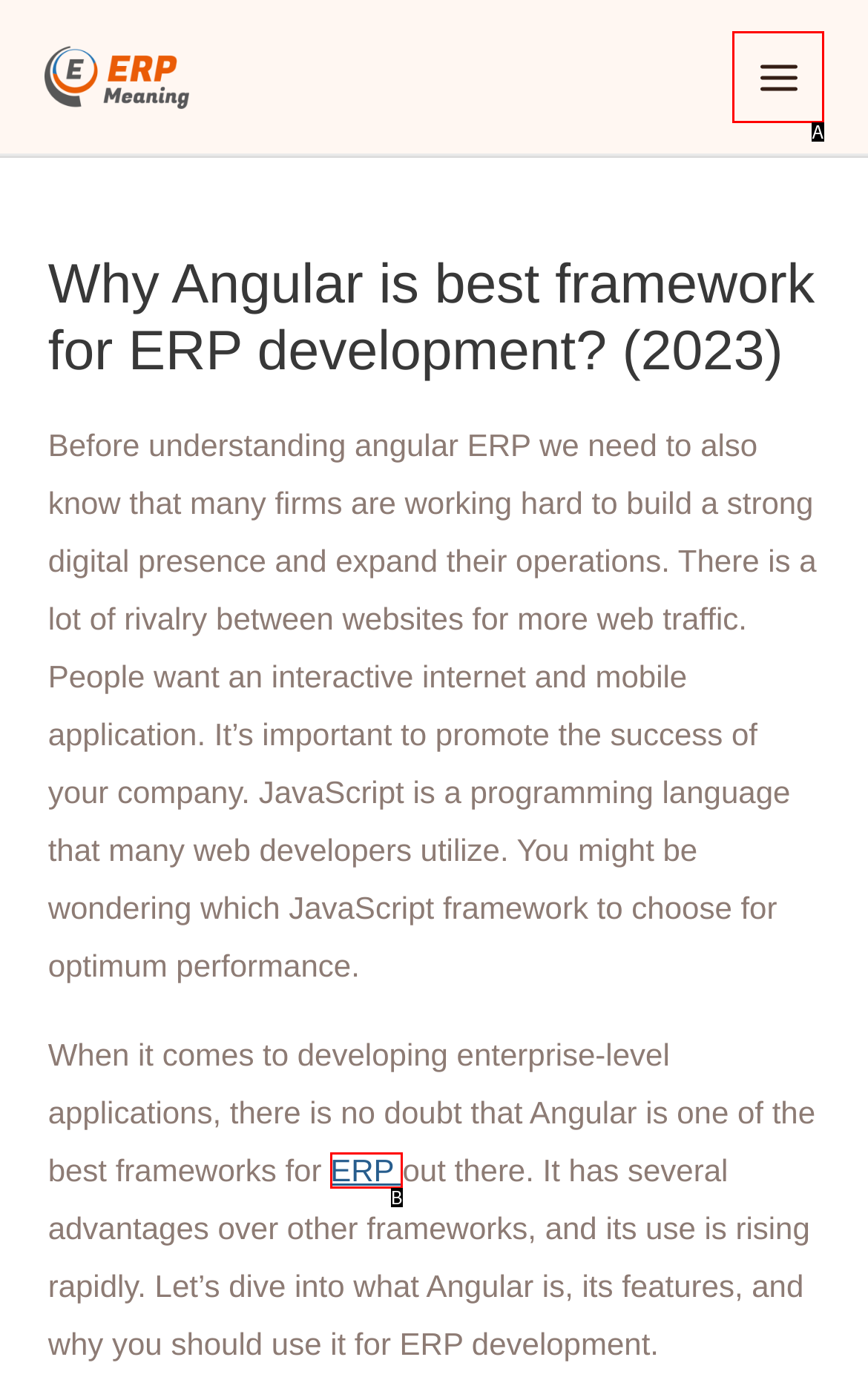Choose the HTML element that best fits the description: ERP. Answer with the option's letter directly.

B